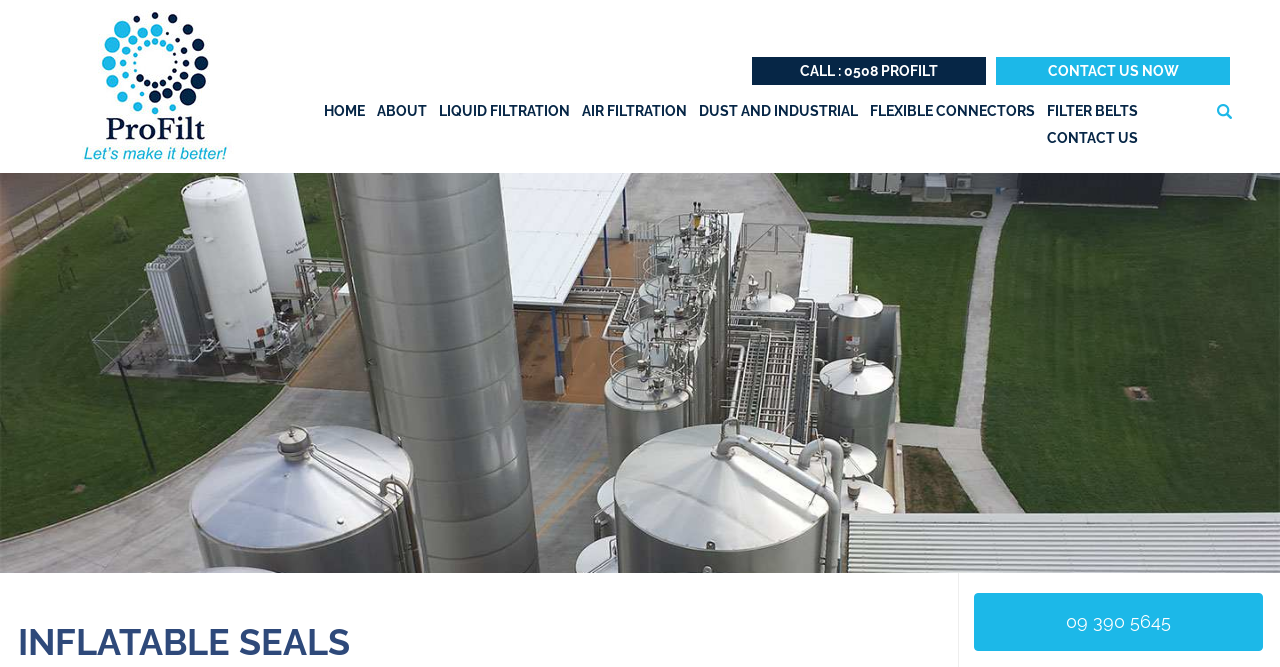Please provide the bounding box coordinates for the element that needs to be clicked to perform the instruction: "Search for something". The coordinates must consist of four float numbers between 0 and 1, formatted as [left, top, right, bottom].

[0.946, 0.139, 0.973, 0.195]